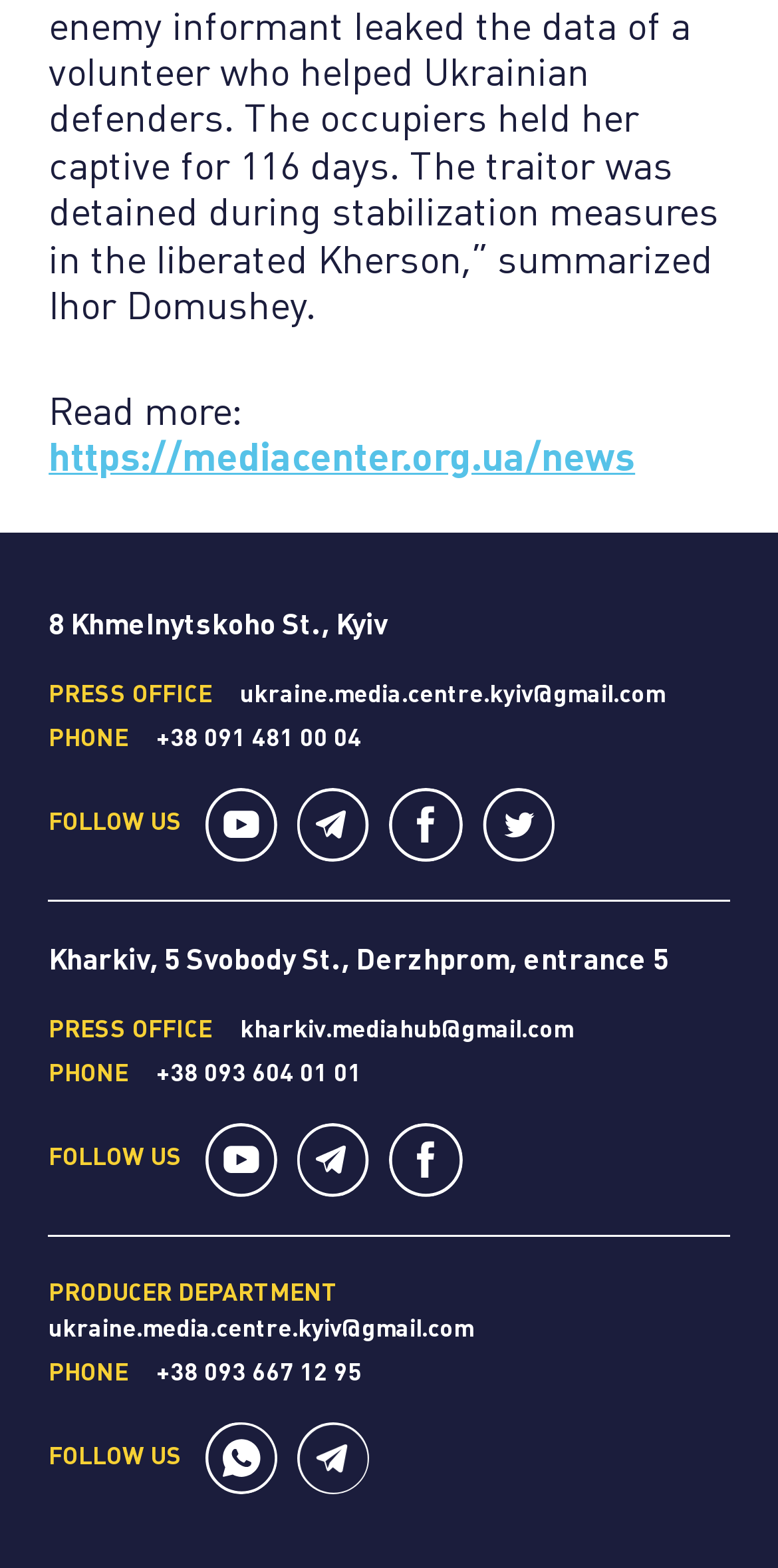Based on the image, please elaborate on the answer to the following question:
What is the email address of the PRESS OFFICE in Kyiv?

I found the email address associated with the PRESS OFFICE in Kyiv by looking at the link with the text 'ukraine.media.centre.kyiv@gmail.com'.